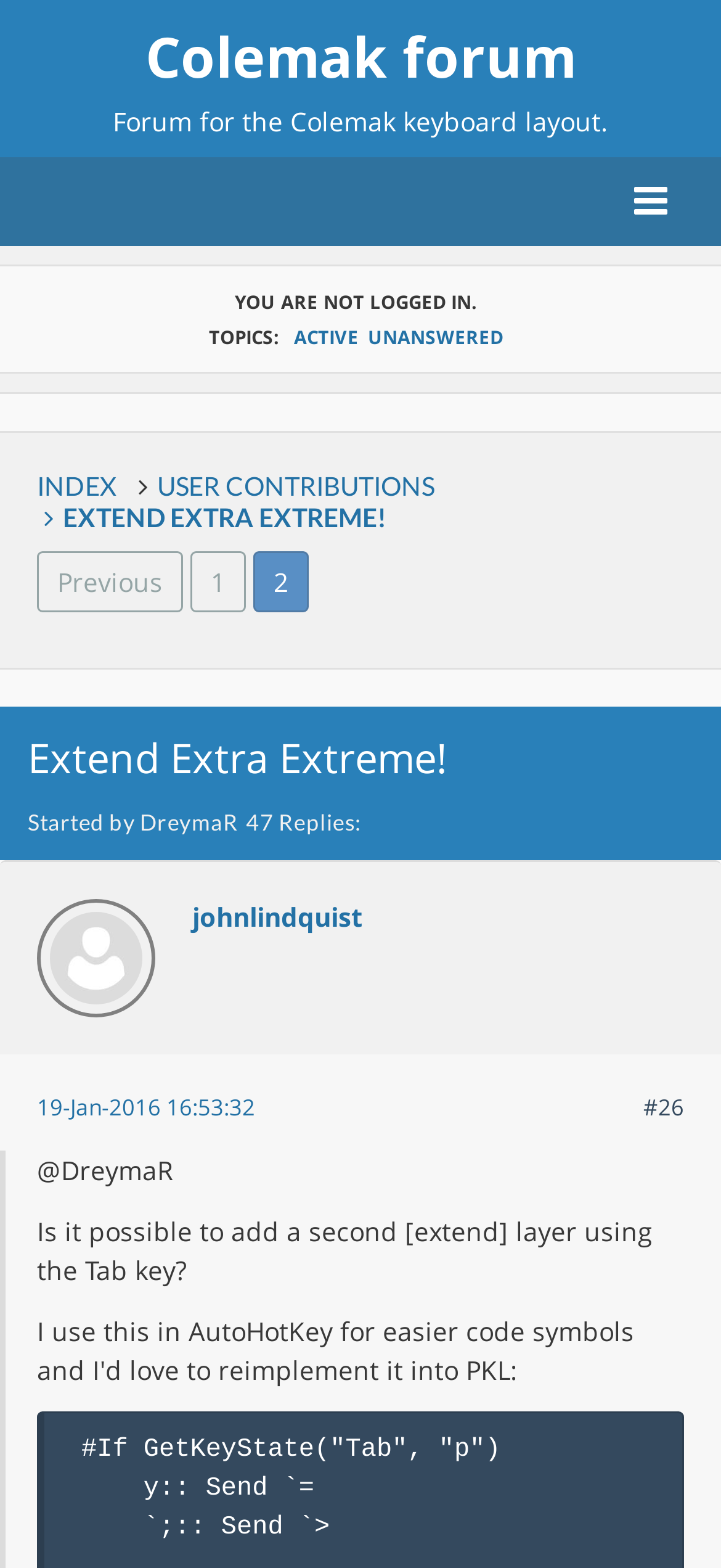Please determine the bounding box coordinates for the element that should be clicked to follow these instructions: "view Colemak keyboard layout".

[0.403, 0.066, 0.833, 0.088]